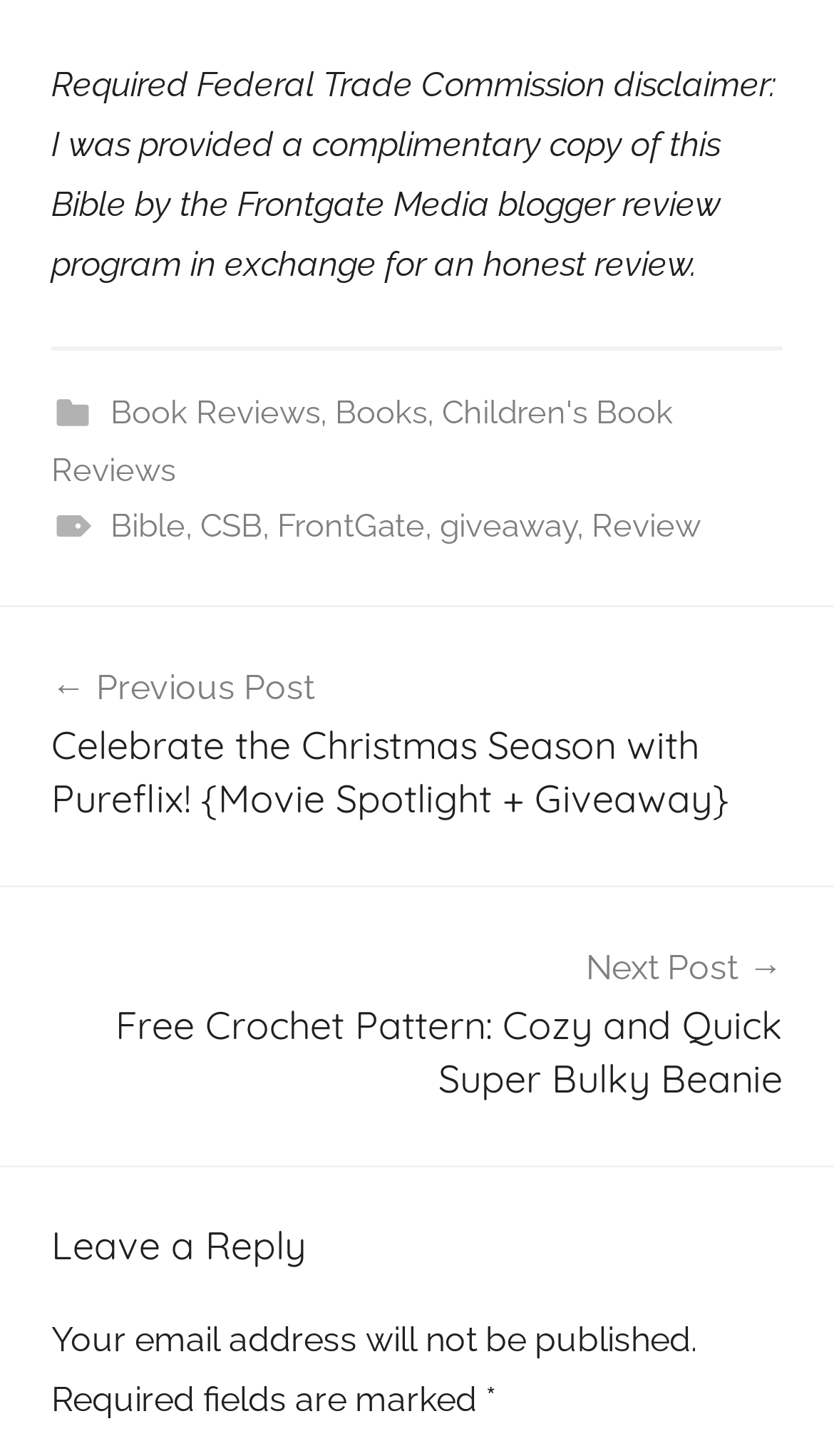Locate the bounding box coordinates of the segment that needs to be clicked to meet this instruction: "Click on the 'Next Post→' link".

[0.062, 0.645, 0.938, 0.76]